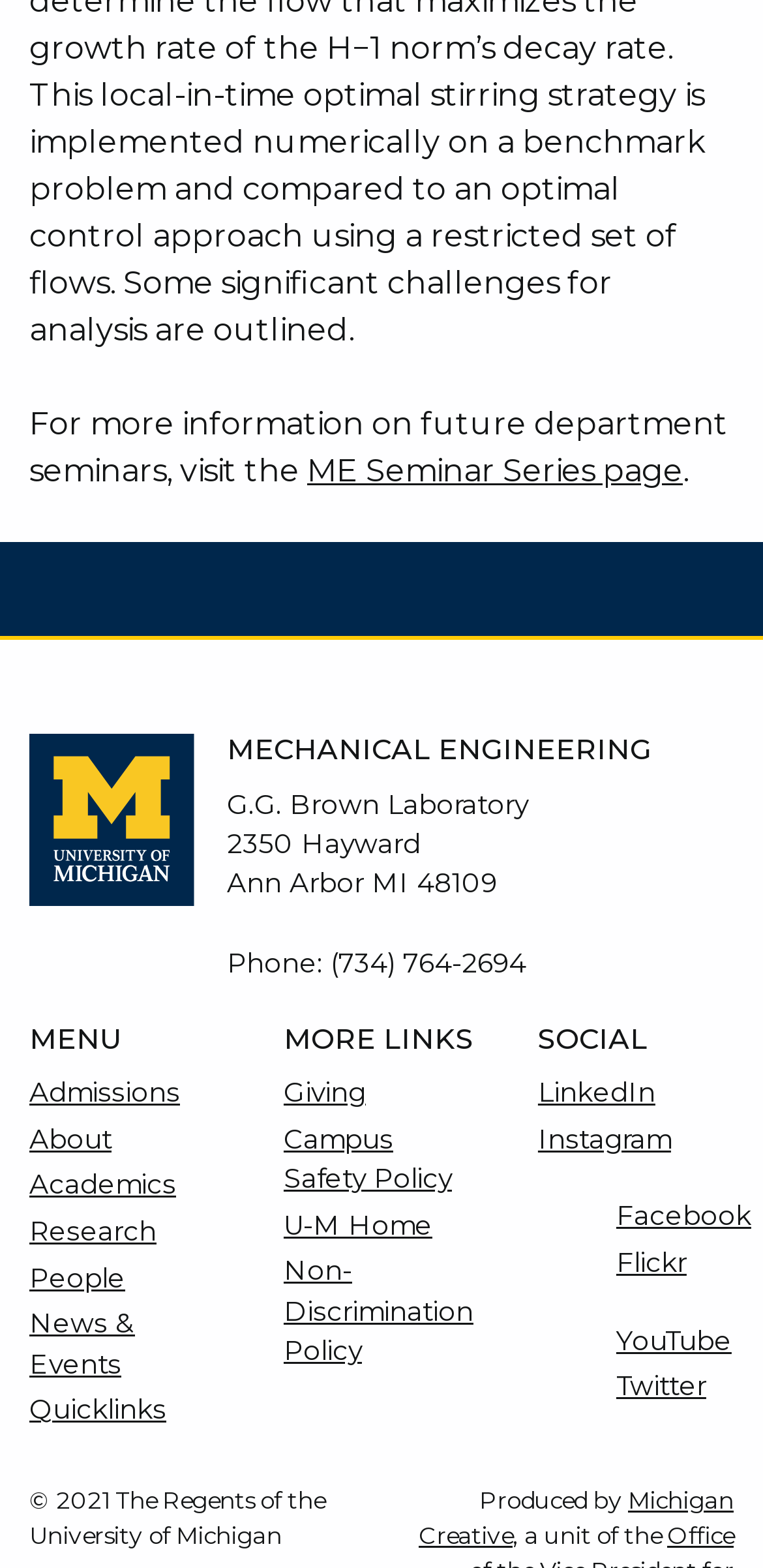What is the address of the department? From the image, respond with a single word or brief phrase.

2350 Hayward, Ann Arbor MI 48109